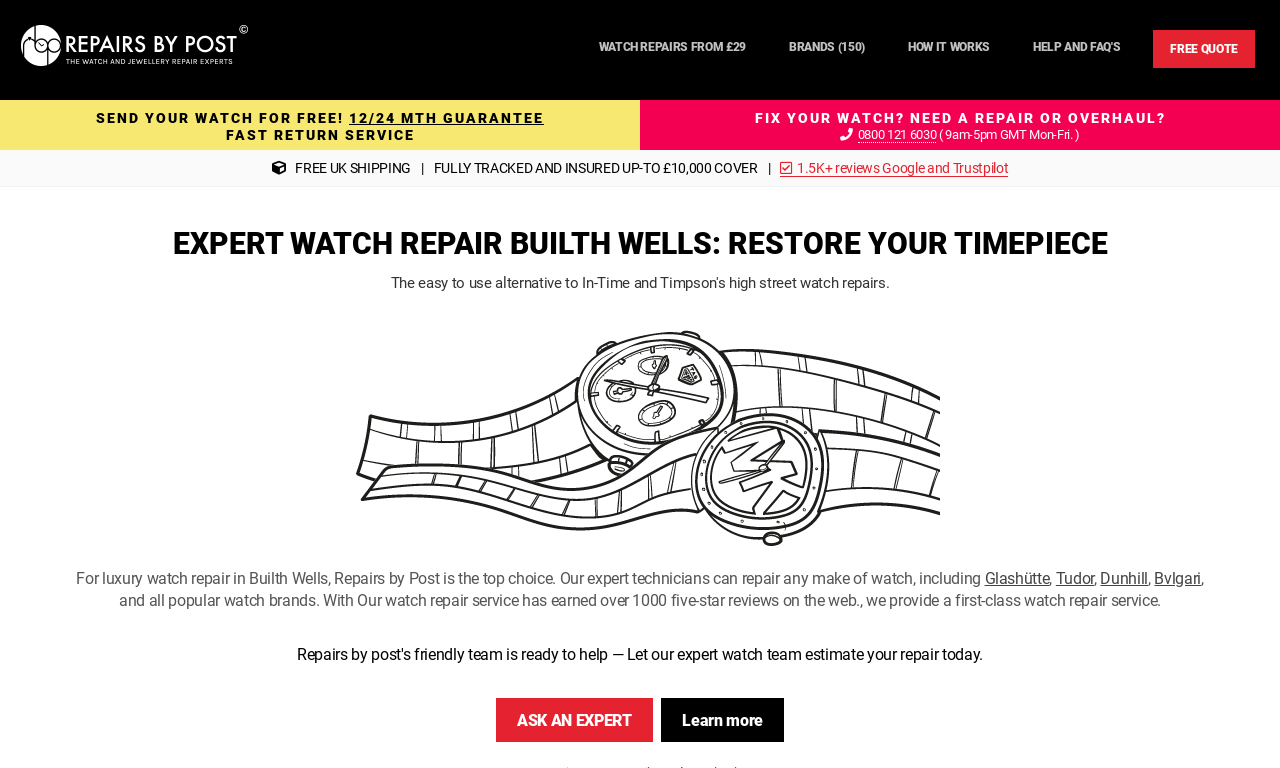Summarize the webpage comprehensively, mentioning all visible components.

The webpage is about Repairs by Post, a luxury watch repair service in Builth Wells. At the top, there is a logo with the text "Repairsbypost Britains #1 watch repair service centre." accompanied by an image. Below this, there are five links: "WATCH REPAIRS FROM £29", "BRANDS (150)", "HOW IT WORKS", "HELP AND FAQ'S", and "FREE QUOTE", which are evenly spaced and aligned horizontally.

In the middle section, there are two tables with text and links. The left table has a heading "SEND YOUR WATCH FOR FREE!" and a link "12/24 MTH GUARANTEE". The right table has a heading "FIX YOUR WATCH? NEED A REPAIR OR OVERHAUL?" and a phone number "0800 121 6030" with its operating hours.

Below these tables, there are three lines of text: "FREE UK SHIPPING", "|" (a separator), and "FULLY TRACKED AND INSURED UP-TO £10,000 COVER". Next to these lines, there is a link "1.5K+ reviews Google and Trustpilot".

The main content of the webpage starts with a heading "EXPERT WATCH REPAIR BUILTH WELLS: RESTORE YOUR TIMEPIECE" followed by a subheading "The easy to use alternative to In-Time and Timpson's high street watch repairs." Below this, there is a paragraph of text describing the luxury watch repair service, mentioning that it can repair any make of watch, including Glashütte, Tudor, Dunhill, Bvlgari, and all popular watch brands. The text also mentions that the service has earned over 1000 five-star reviews on the web.

At the bottom, there are two links: "ASK AN EXPERT" and "Learn more".